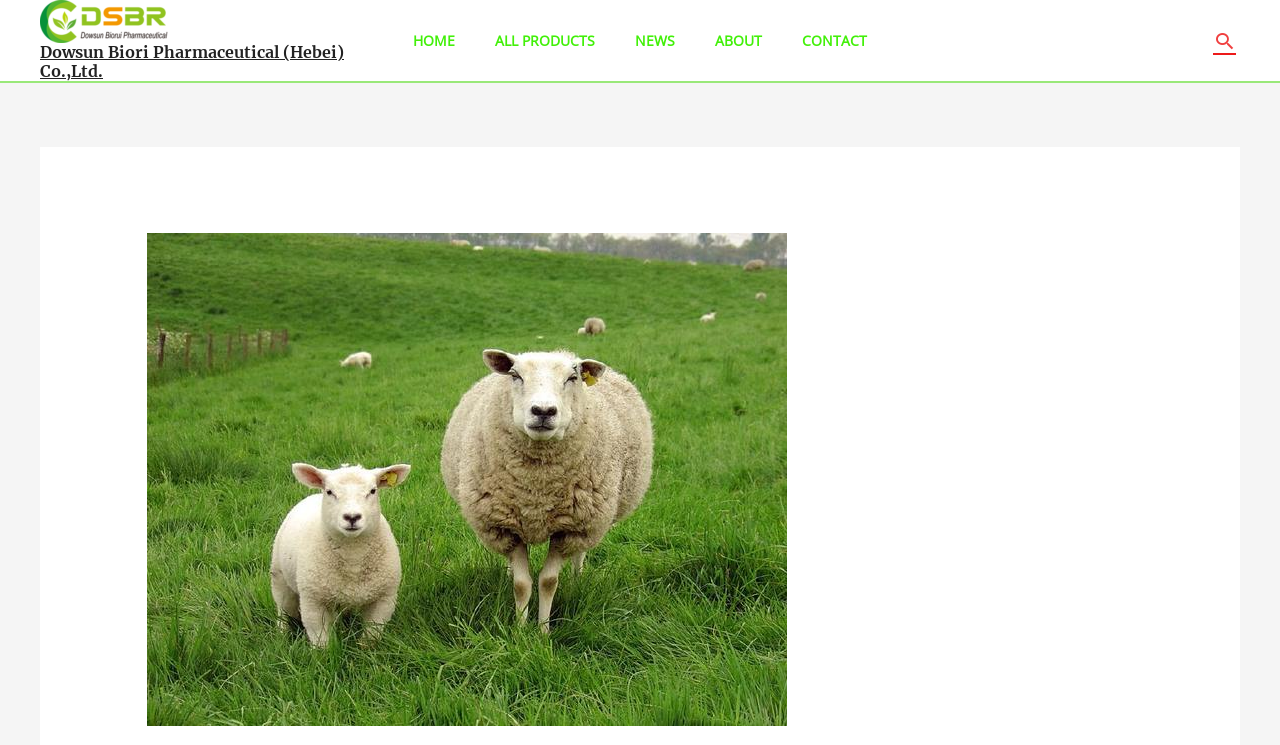What is the company name?
Using the visual information, reply with a single word or short phrase.

Dowsun Biori Pharmaceutical